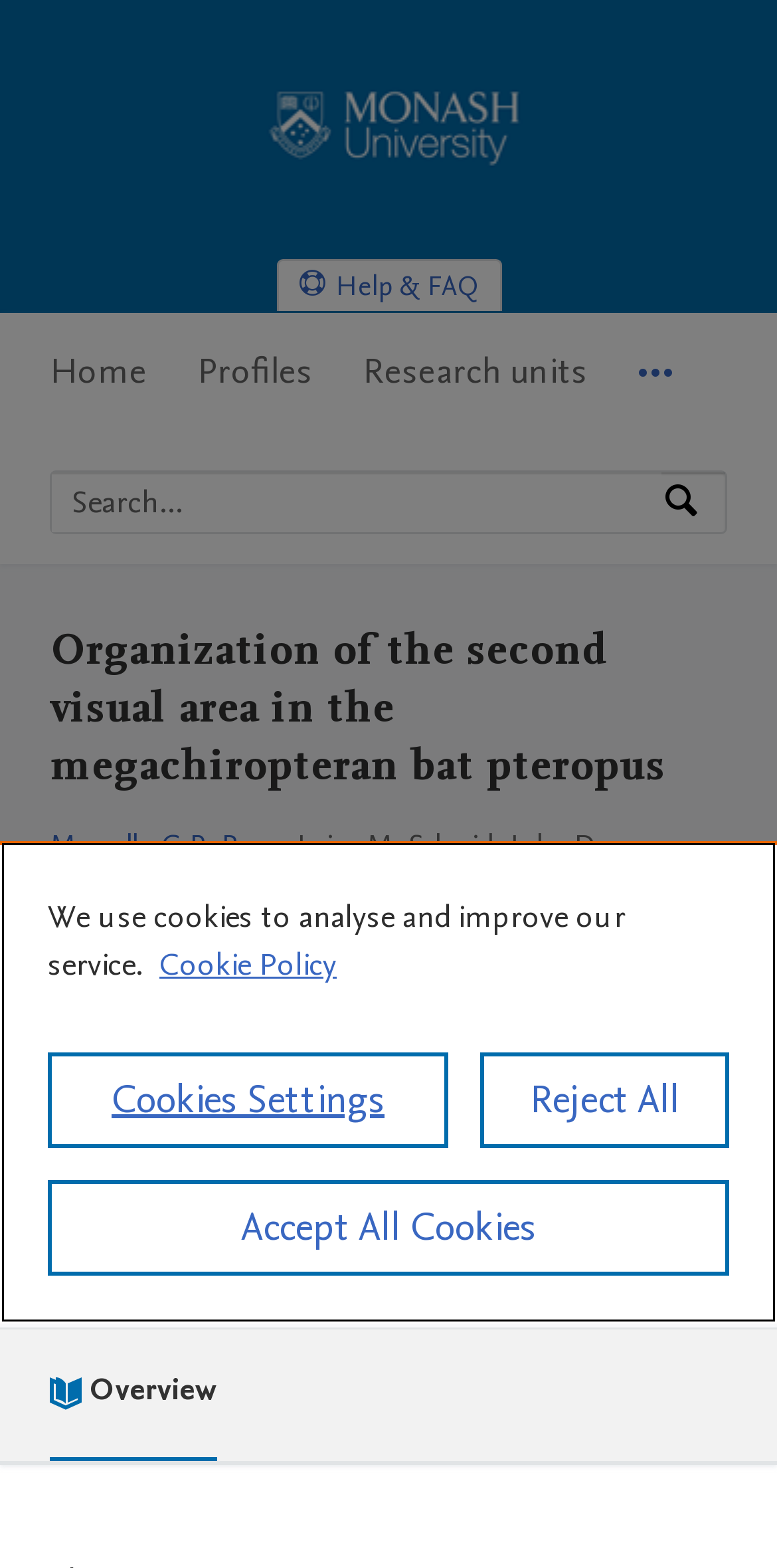Respond with a single word or phrase to the following question: What is the name of the university?

Monash University